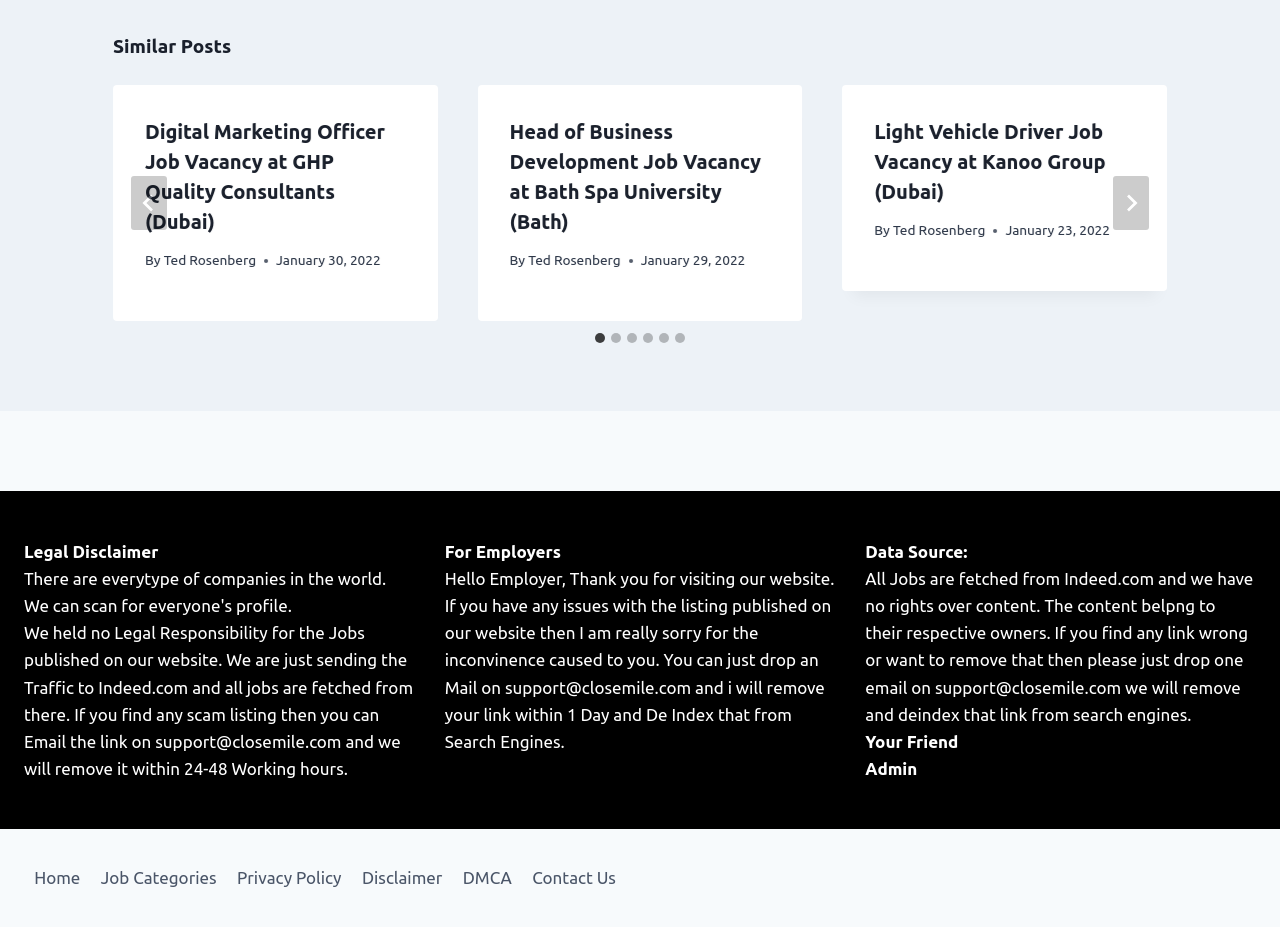Identify the bounding box coordinates for the region to click in order to carry out this instruction: "View job details". Provide the coordinates using four float numbers between 0 and 1, formatted as [left, top, right, bottom].

[0.113, 0.126, 0.317, 0.255]